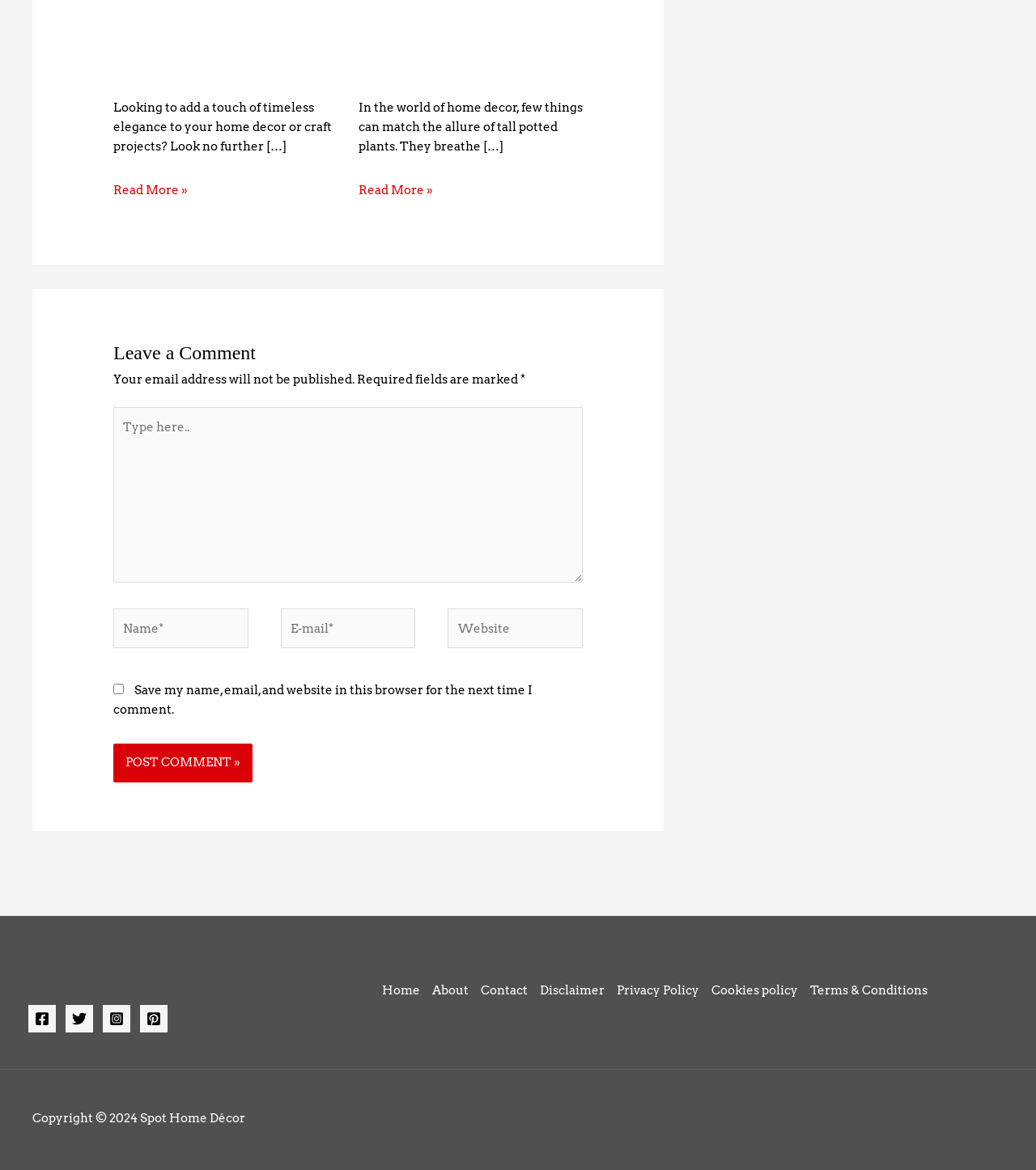Could you determine the bounding box coordinates of the clickable element to complete the instruction: "Post a comment"? Provide the coordinates as four float numbers between 0 and 1, i.e., [left, top, right, bottom].

[0.109, 0.636, 0.244, 0.669]